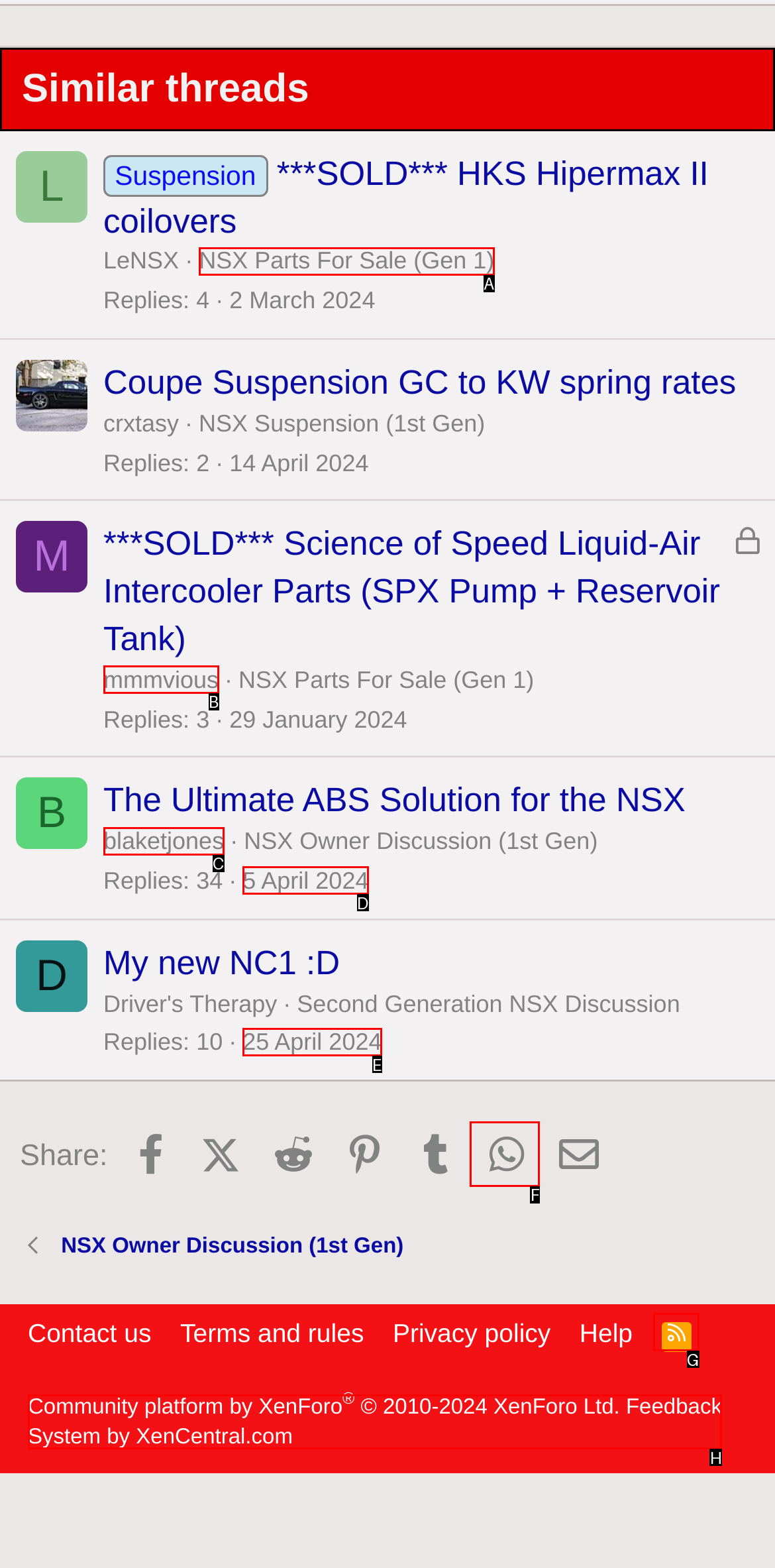Which lettered option matches the following description: 5 April 2024
Provide the letter of the matching option directly.

D